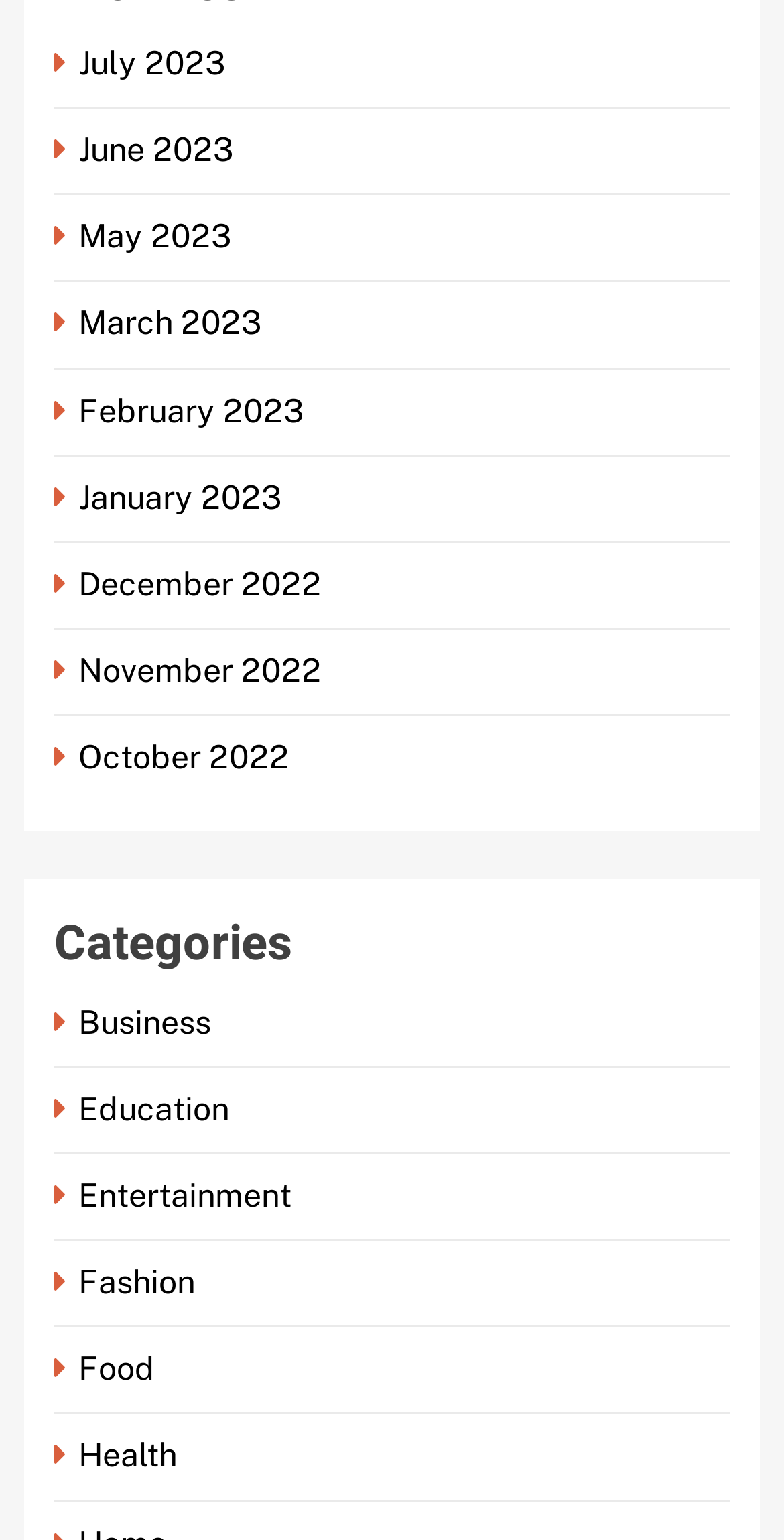Specify the bounding box coordinates of the area to click in order to follow the given instruction: "Explore Entertainment."

[0.069, 0.764, 0.385, 0.789]